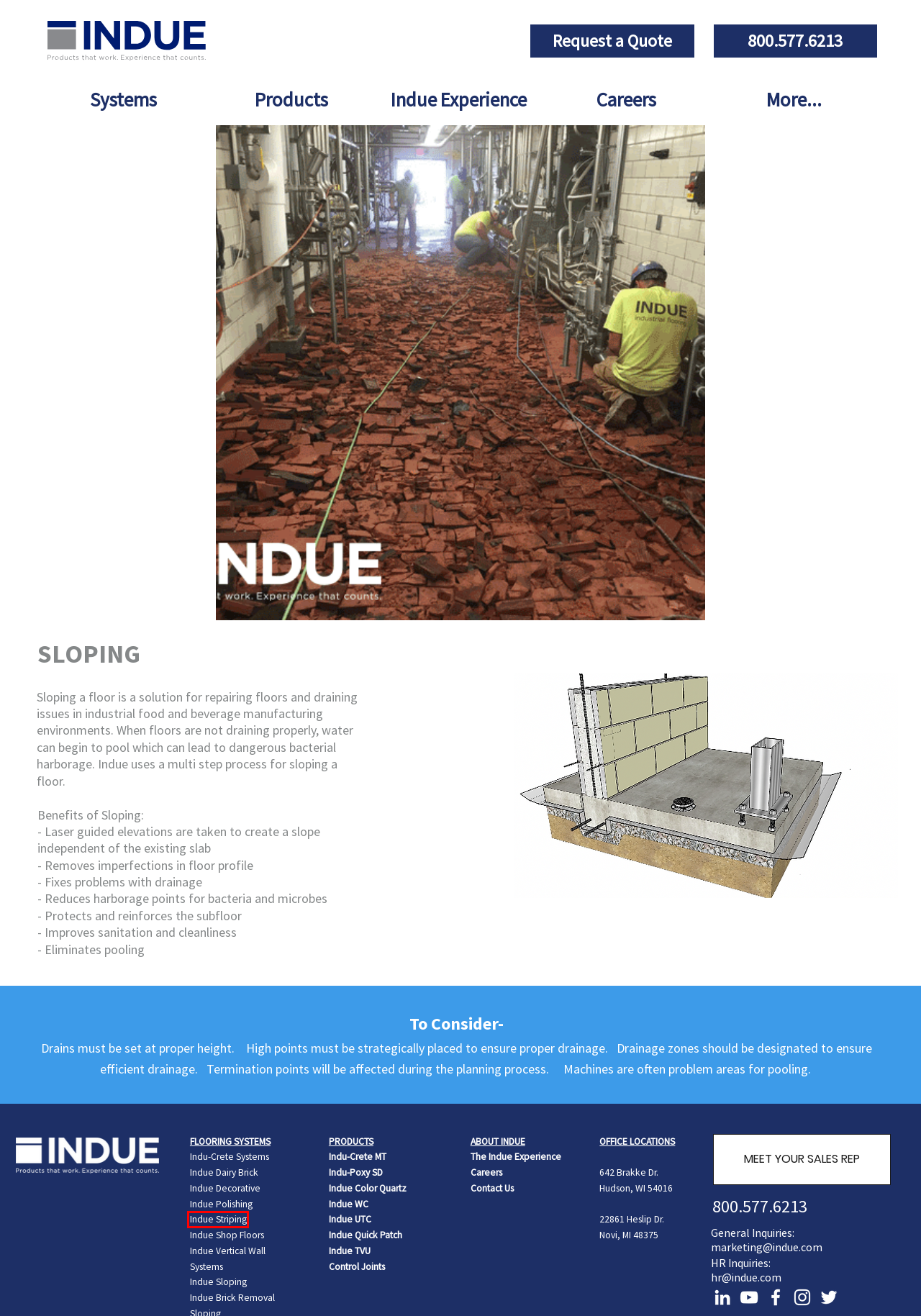You’re provided with a screenshot of a webpage that has a red bounding box around an element. Choose the best matching webpage description for the new page after clicking the element in the red box. The options are:
A. Vertical Wall Systems | Indue | United States
B. Quick Patch | Indue | United States
C. Products | Indue | US
D. Striping | Indue | US
E. Contact Us | Indue | North America
F. Indue Experience | Indue | Coast to Coast
G. Dairy Brick | Indue | North America
H. Systems | Indue | Nationwide

D